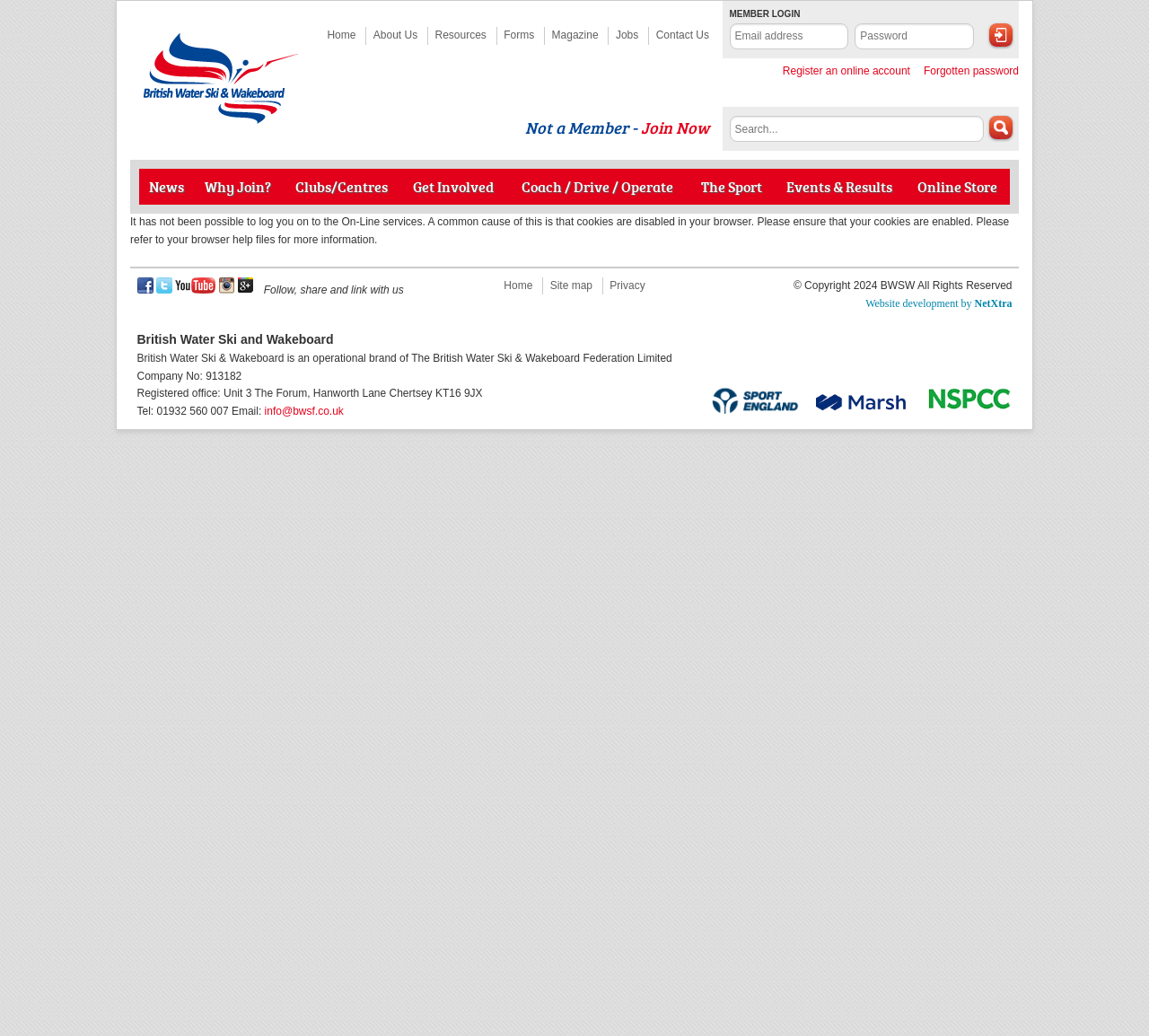Given the element description Register an online account, predict the bounding box coordinates for the UI element in the webpage screenshot. The format should be (top-left x, top-left y, bottom-right x, bottom-right y), and the values should be between 0 and 1.

[0.681, 0.062, 0.792, 0.074]